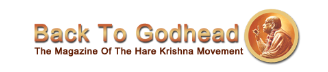Produce a meticulous caption for the image.

The image displays the title and logo of "Back To Godhead," which is a magazine associated with the Hare Krishna Movement. The text prominently features the name of the publication in a stylized font, emphasizing its spiritual and philosophical themes. Accompanying the title is a circular emblem that likely symbolizes the values or teachings of the movement, possibly depicting a figure integral to its philosophy. This visual identity aims to convey a message of spiritual awakening and connection to the Divine, inviting readers to explore its content further.